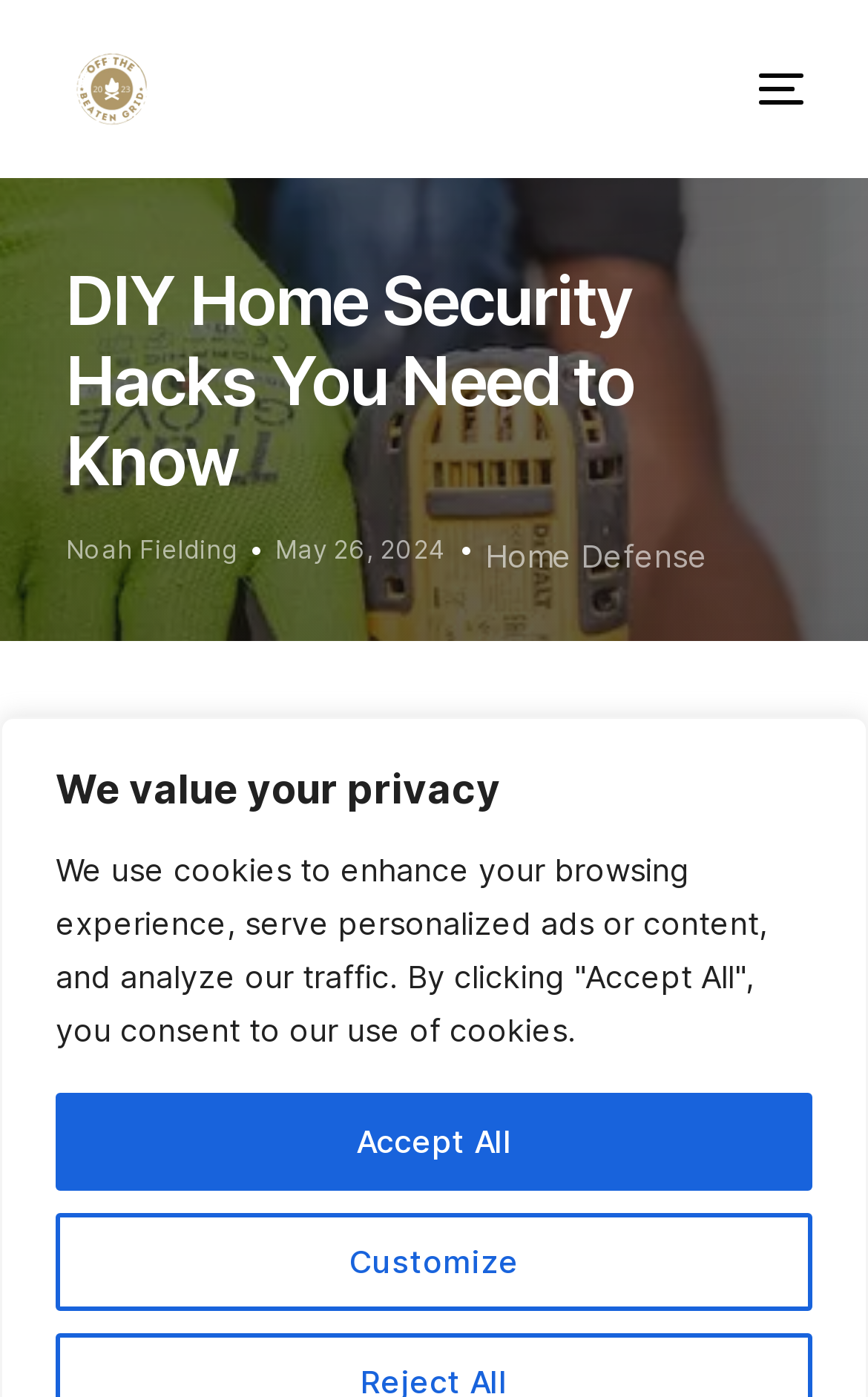Determine which piece of text is the heading of the webpage and provide it.

DIY Home Security Hacks You Need to Know